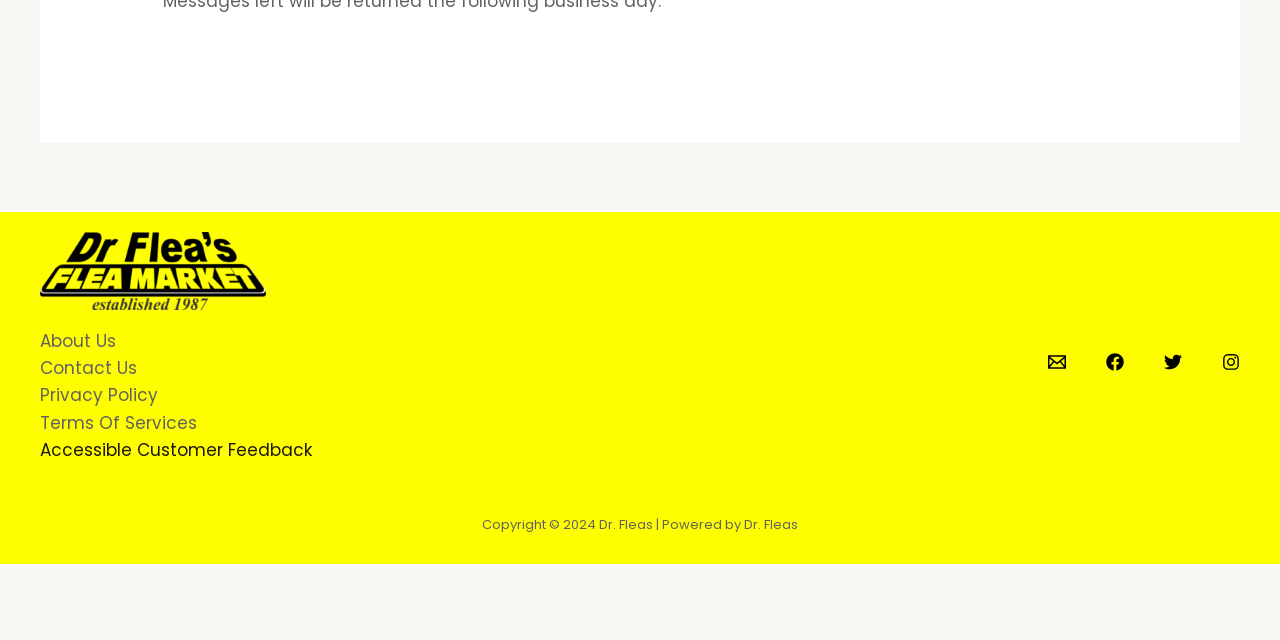Find the bounding box of the element with the following description: "Privacy Policy". The coordinates must be four float numbers between 0 and 1, formatted as [left, top, right, bottom].

[0.016, 0.597, 0.123, 0.64]